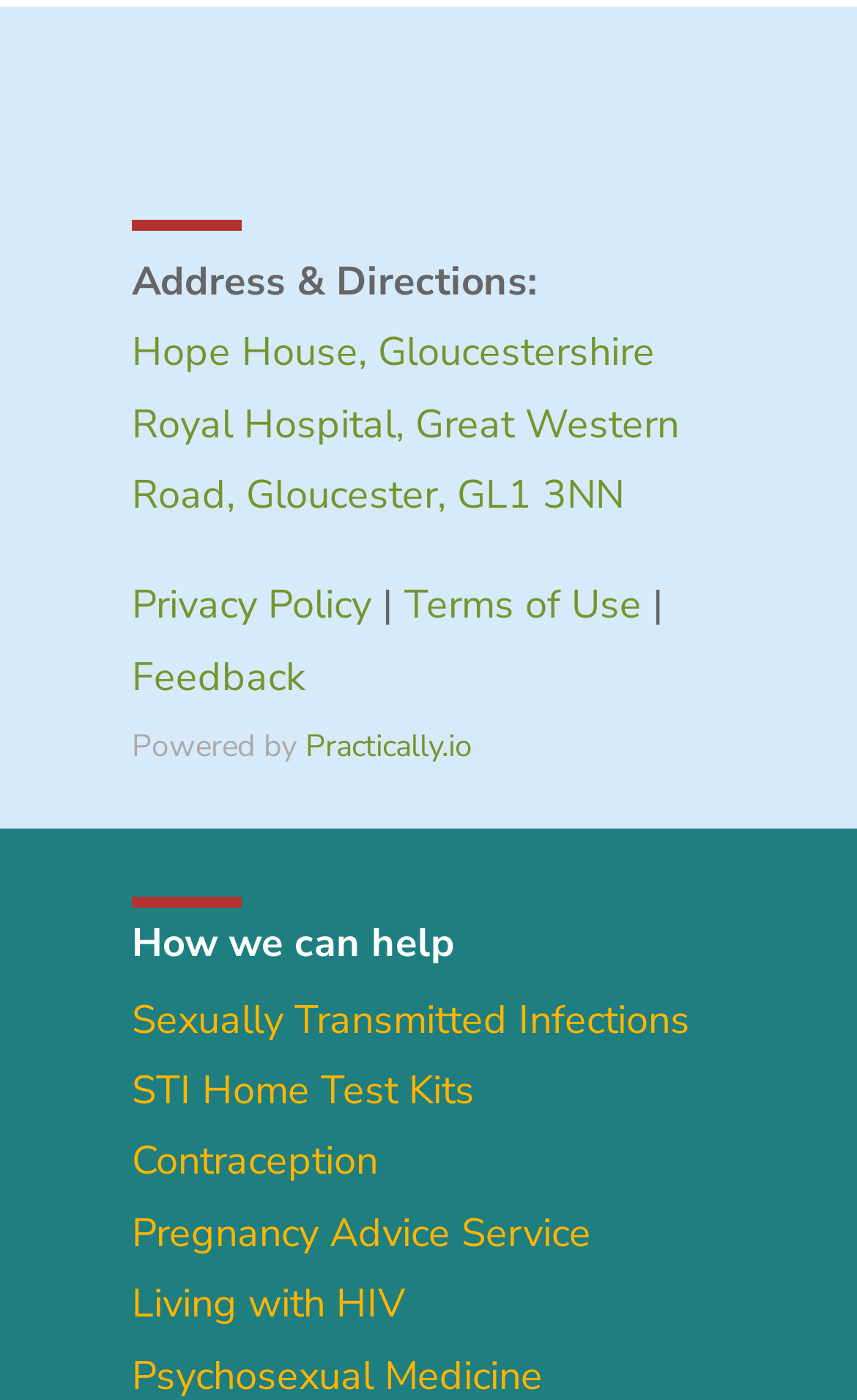Please indicate the bounding box coordinates for the clickable area to complete the following task: "Visit Practically.io". The coordinates should be specified as four float numbers between 0 and 1, i.e., [left, top, right, bottom].

[0.356, 0.518, 0.551, 0.548]